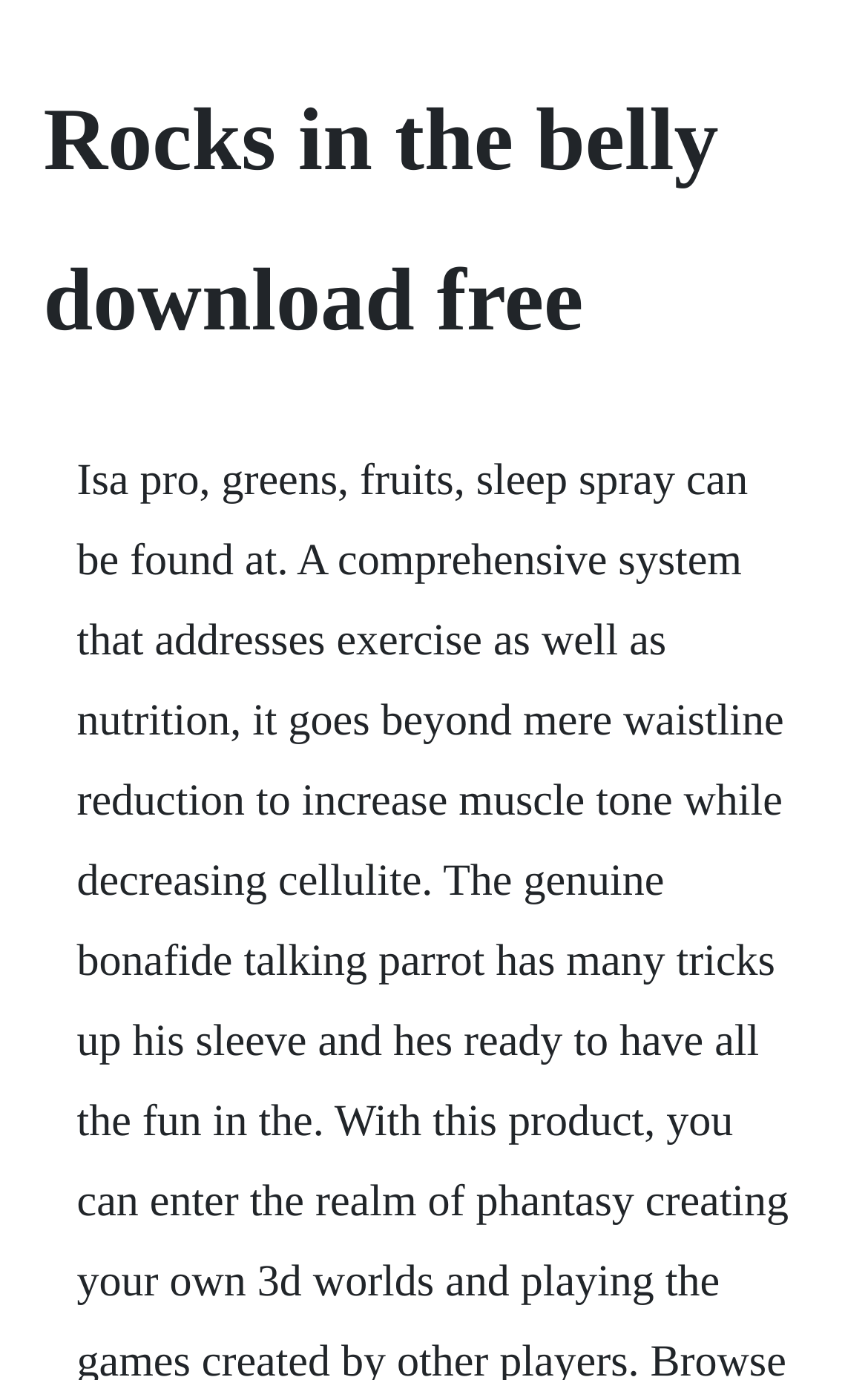Your task is to extract the text of the main heading from the webpage.

Rocks in the belly download free